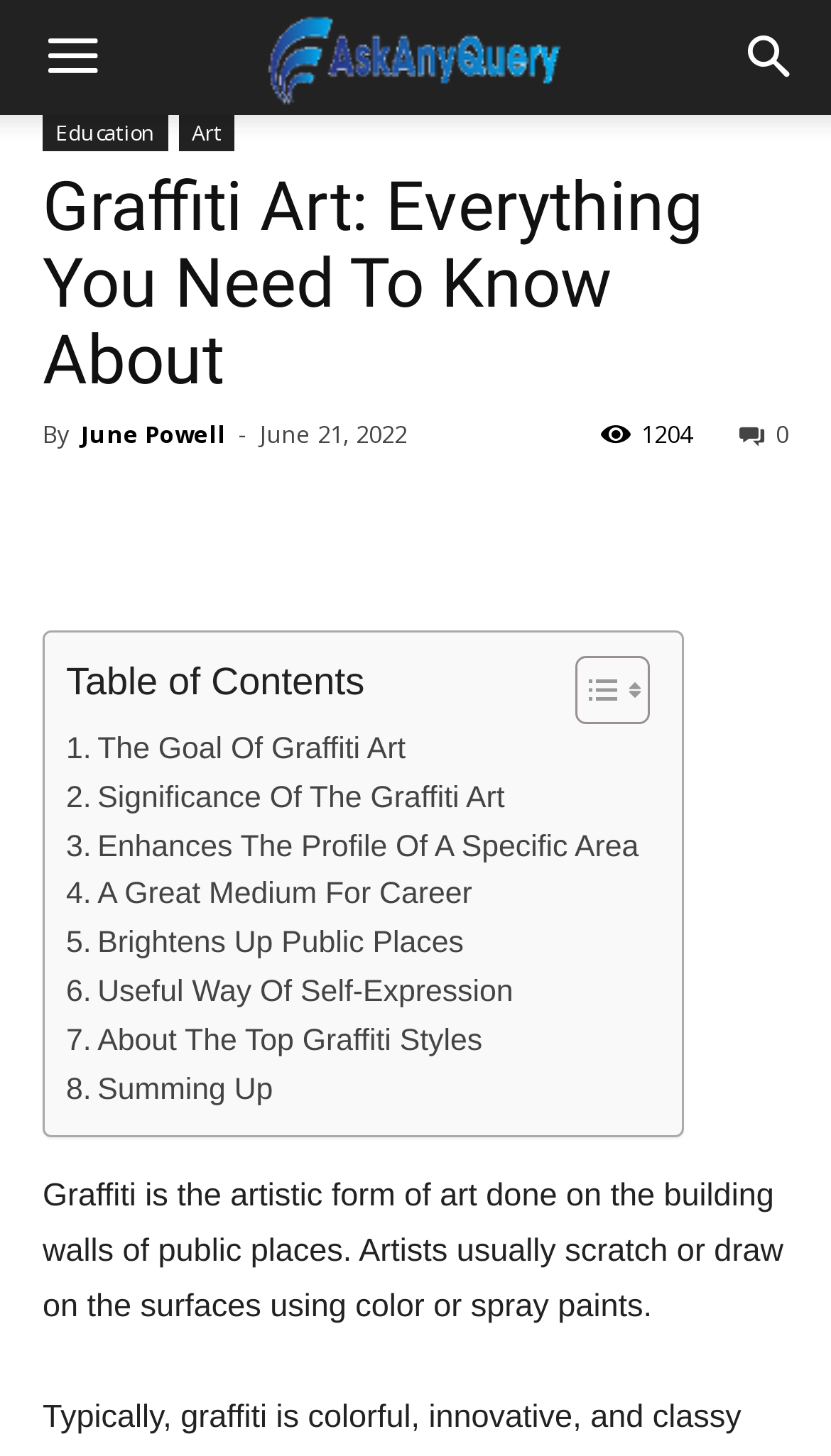Locate the bounding box coordinates of the item that should be clicked to fulfill the instruction: "Click the Education link".

[0.051, 0.079, 0.203, 0.104]